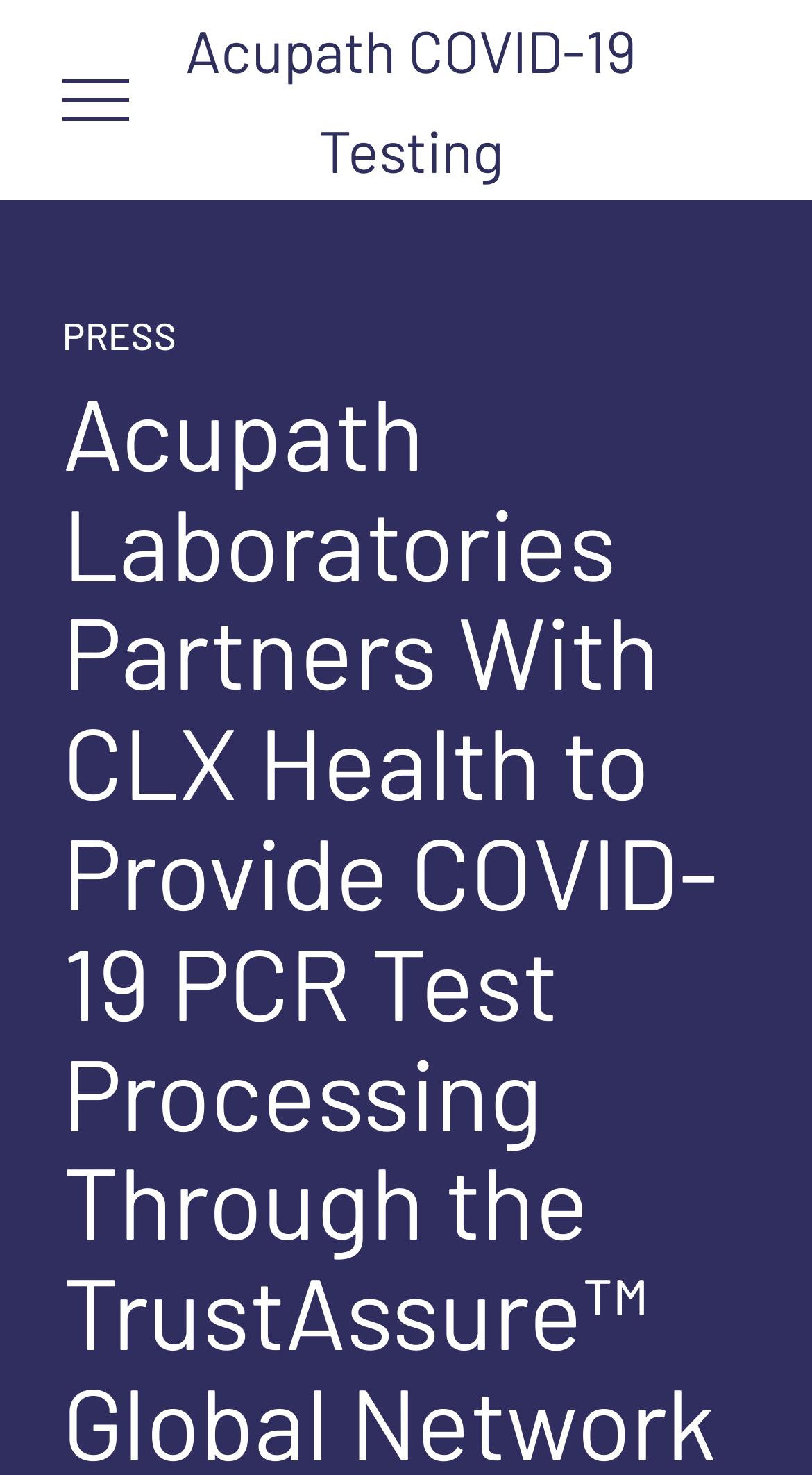Can you find and provide the title of the webpage?

Acupath Laboratories Partners With CLX Health to Provide COVID-19 PCR Test Processing Through the TrustAssure™ Global Network